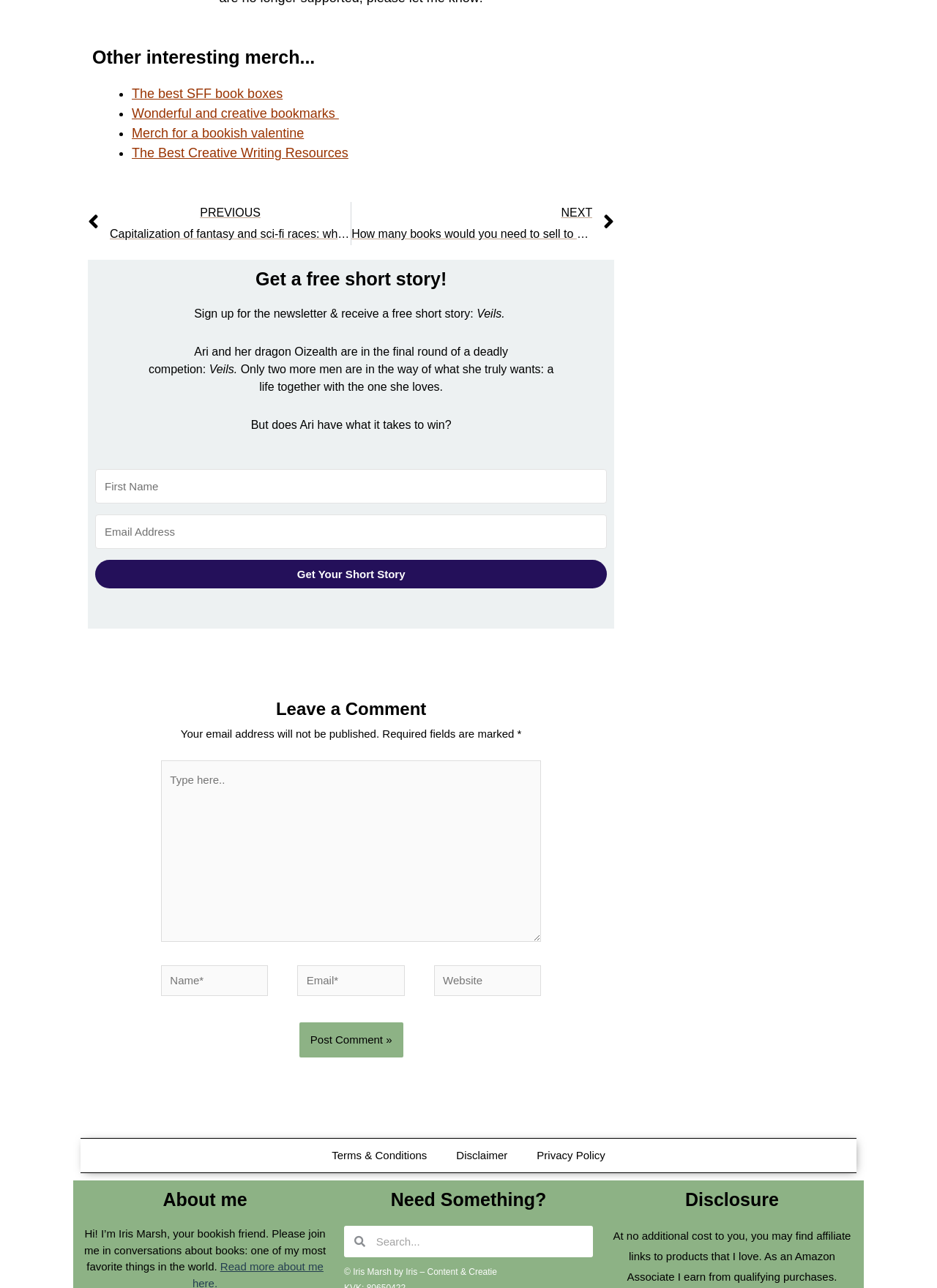How many links are there at the bottom of the webpage?
Give a one-word or short-phrase answer derived from the screenshot.

4